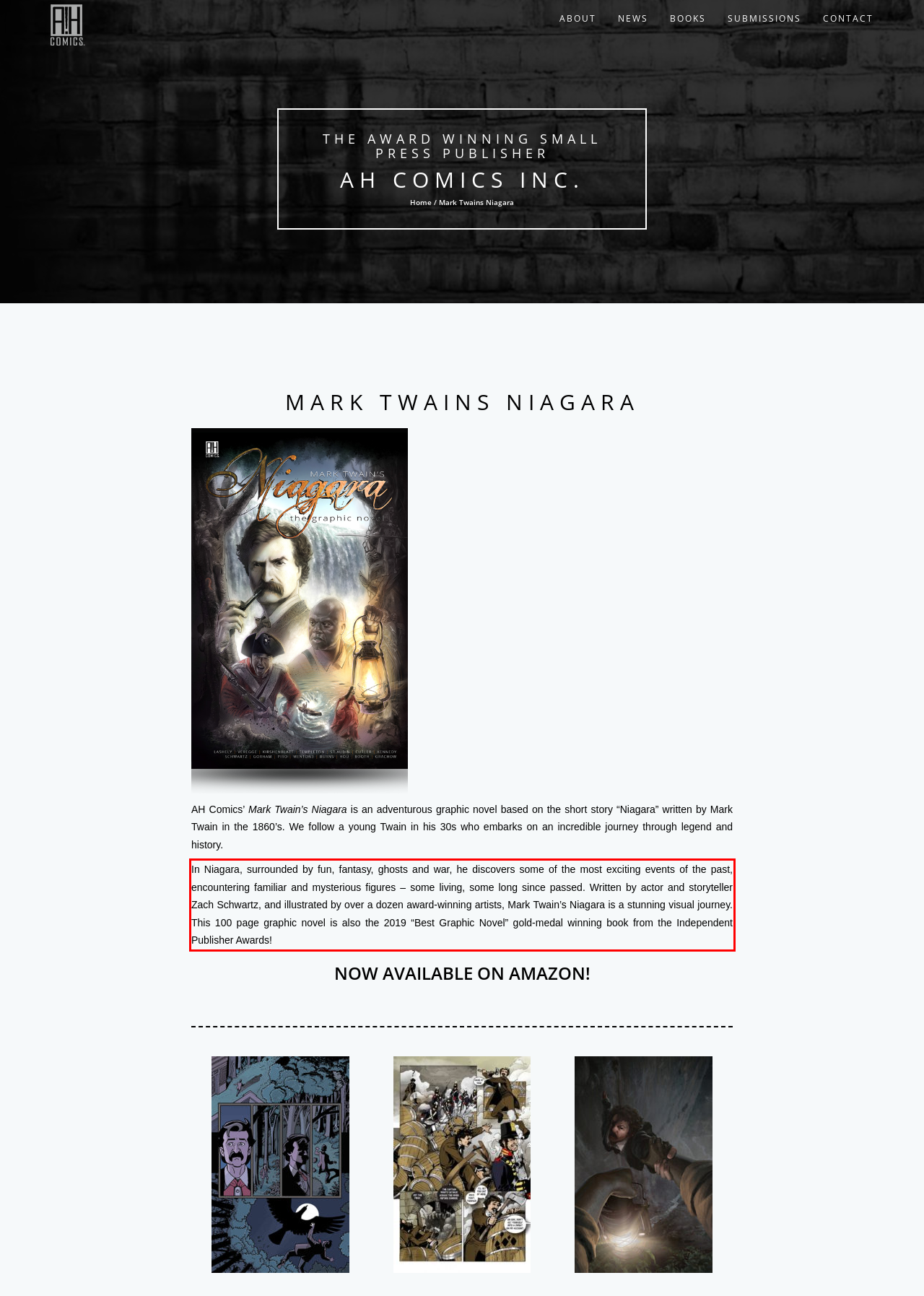Inspect the webpage screenshot that has a red bounding box and use OCR technology to read and display the text inside the red bounding box.

In Niagara, surrounded by fun, fantasy, ghosts and war, he discovers some of the most exciting events of the past, encountering familiar and mysterious figures – some living, some long since passed. Written by actor and storyteller Zach Schwartz, and illustrated by over a dozen award-winning artists, Mark Twain’s Niagara is a stunning visual journey. This 100 page graphic novel is also the 2019 “Best Graphic Novel” gold-medal winning book from the Independent Publisher Awards!